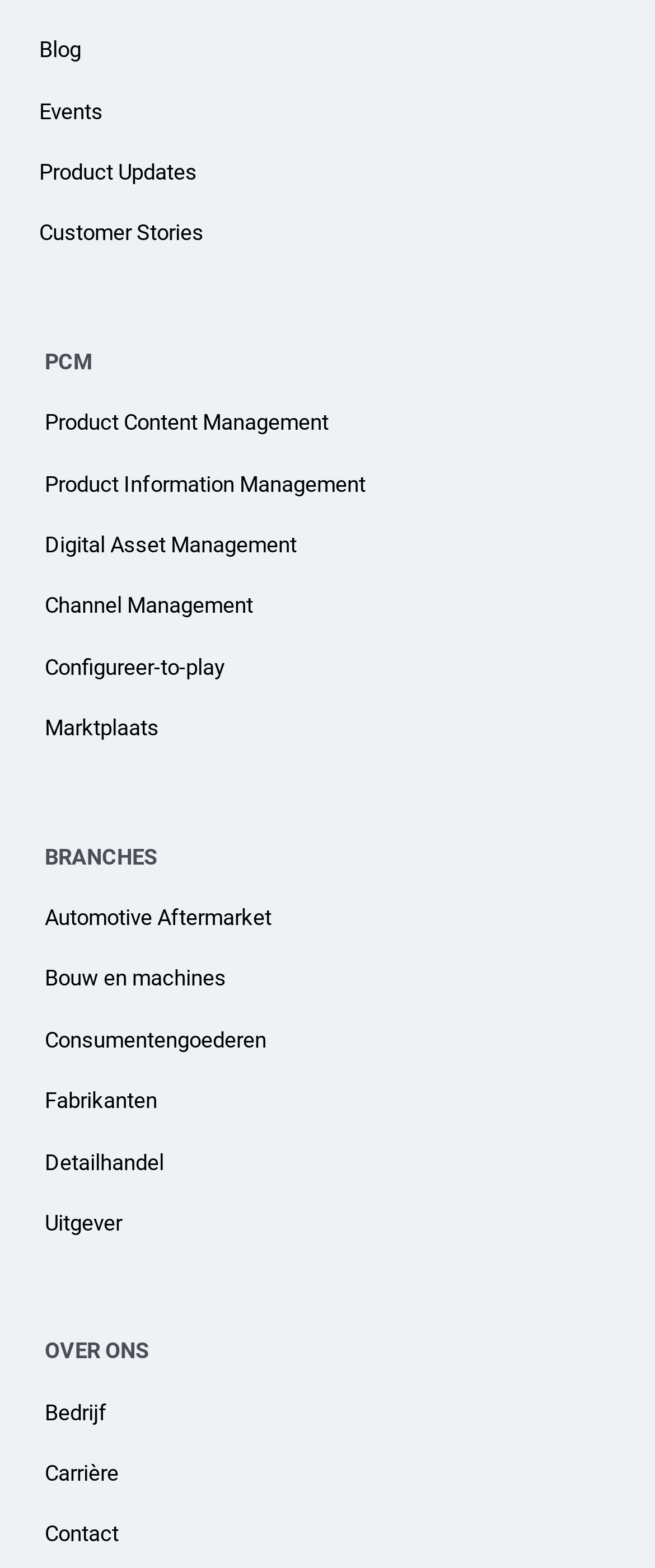Bounding box coordinates are to be given in the format (top-left x, top-left y, bottom-right x, bottom-right y). All values must be floating point numbers between 0 and 1. Provide the bounding box coordinate for the UI element described as: Consumentengoederen

[0.068, 0.655, 0.407, 0.671]